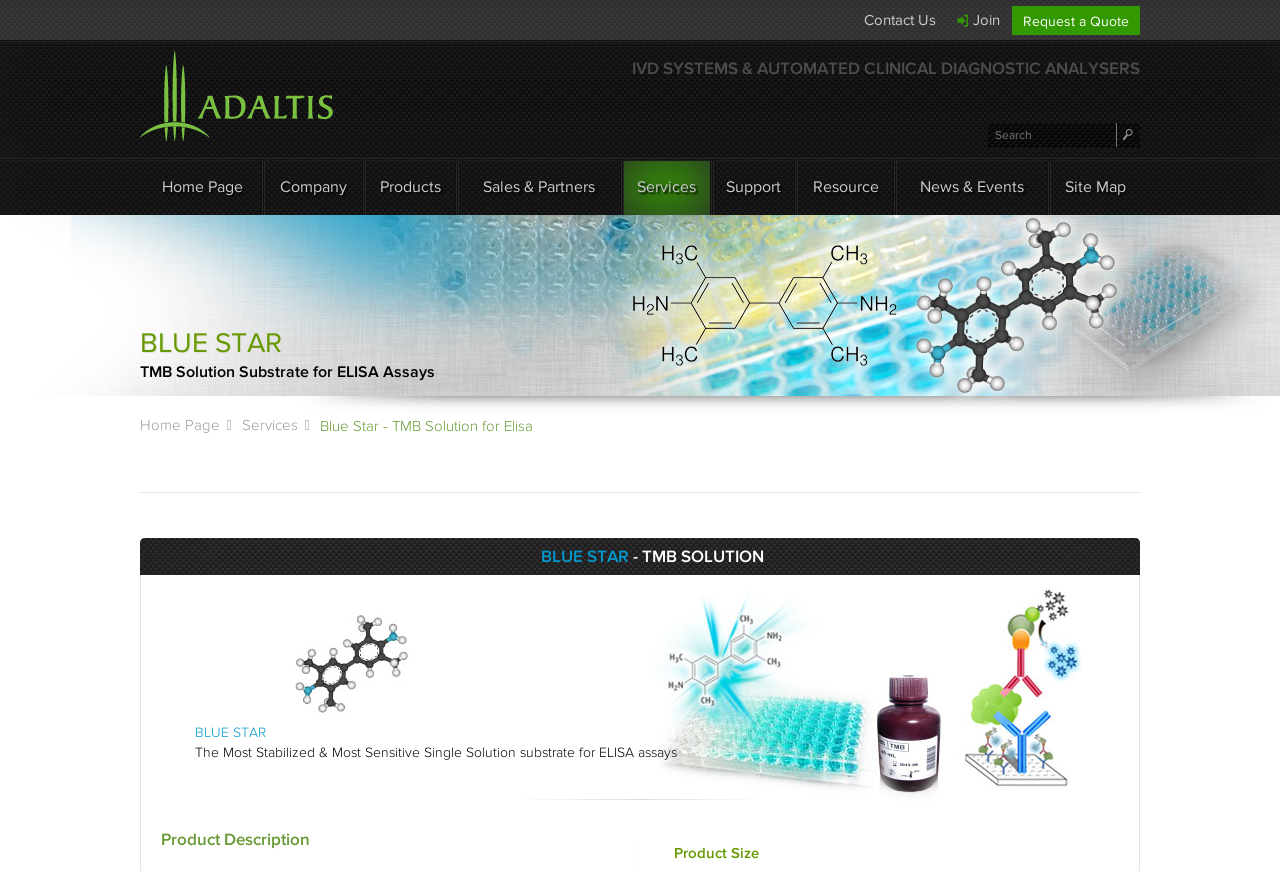Specify the bounding box coordinates of the area to click in order to follow the given instruction: "Search for something."

[0.777, 0.141, 0.872, 0.17]